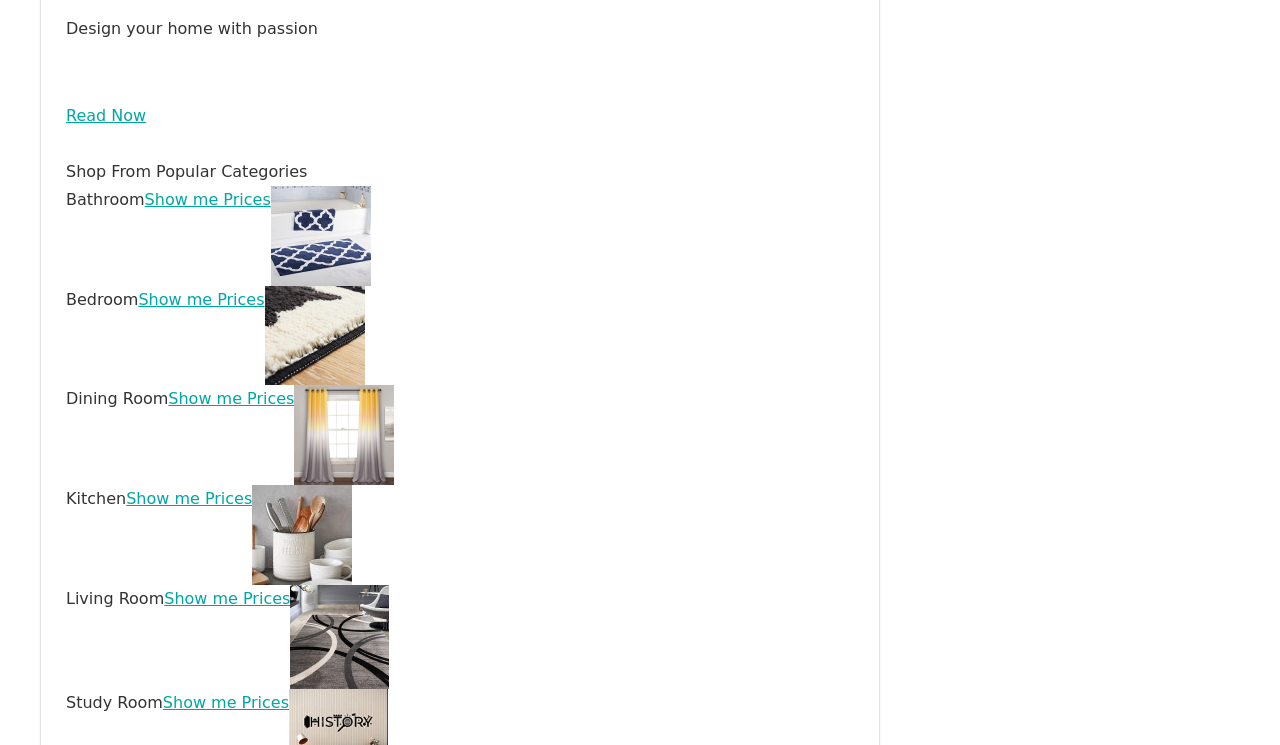What type of content is associated with each category?
Based on the visual, give a brief answer using one word or a short phrase.

Images